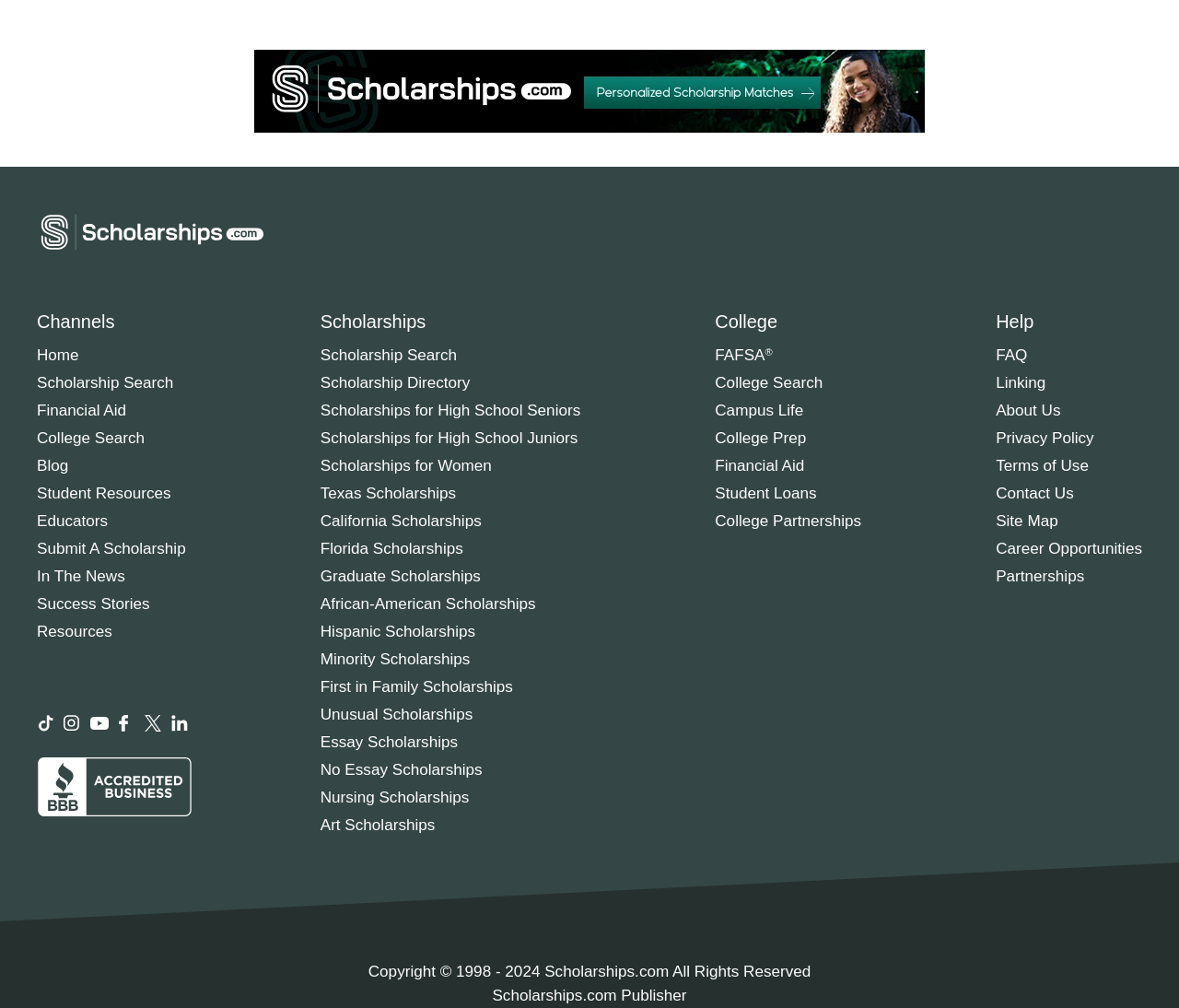Using the element description: "Educators", determine the bounding box coordinates. The coordinates should be in the format [left, top, right, bottom], with values between 0 and 1.

[0.031, 0.508, 0.091, 0.526]